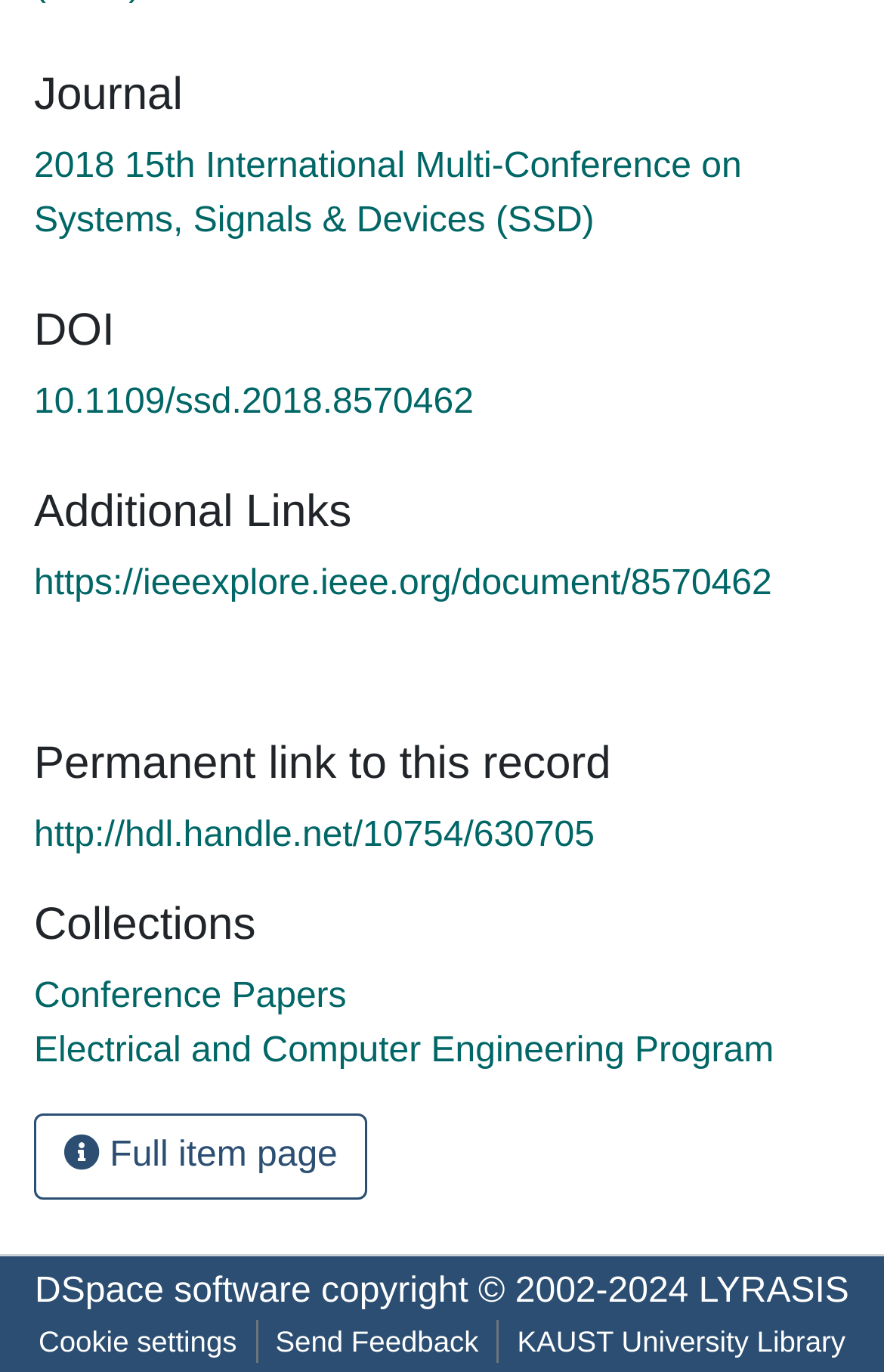Locate the bounding box coordinates of the area you need to click to fulfill this instruction: 'View the full item page'. The coordinates must be in the form of four float numbers ranging from 0 to 1: [left, top, right, bottom].

[0.038, 0.812, 0.415, 0.875]